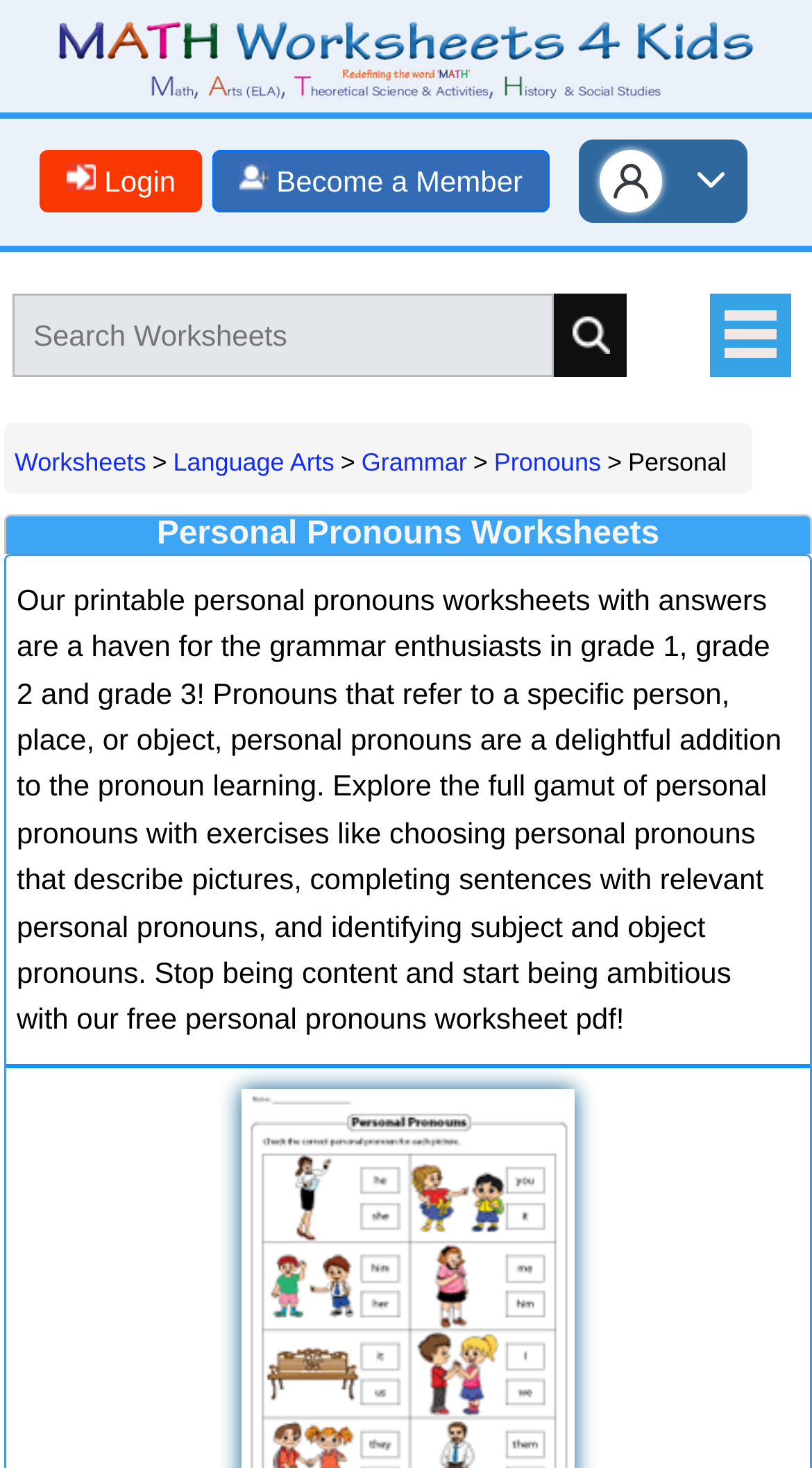Answer briefly with one word or phrase:
What is the purpose of the worksheets on this website?

Grammar practice